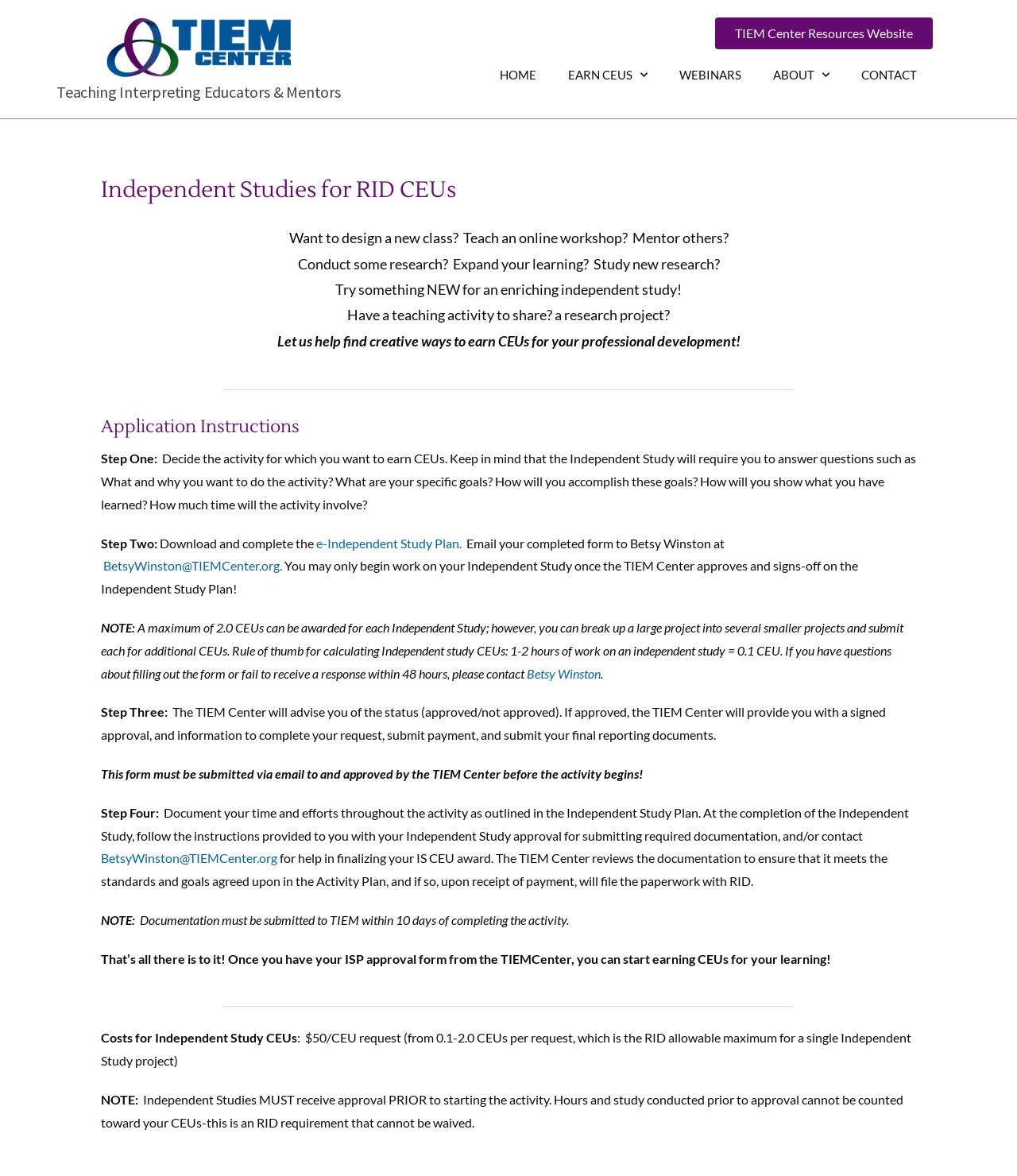What is the organization behind this webpage?
Look at the image and provide a short answer using one word or a phrase.

TIEM Center